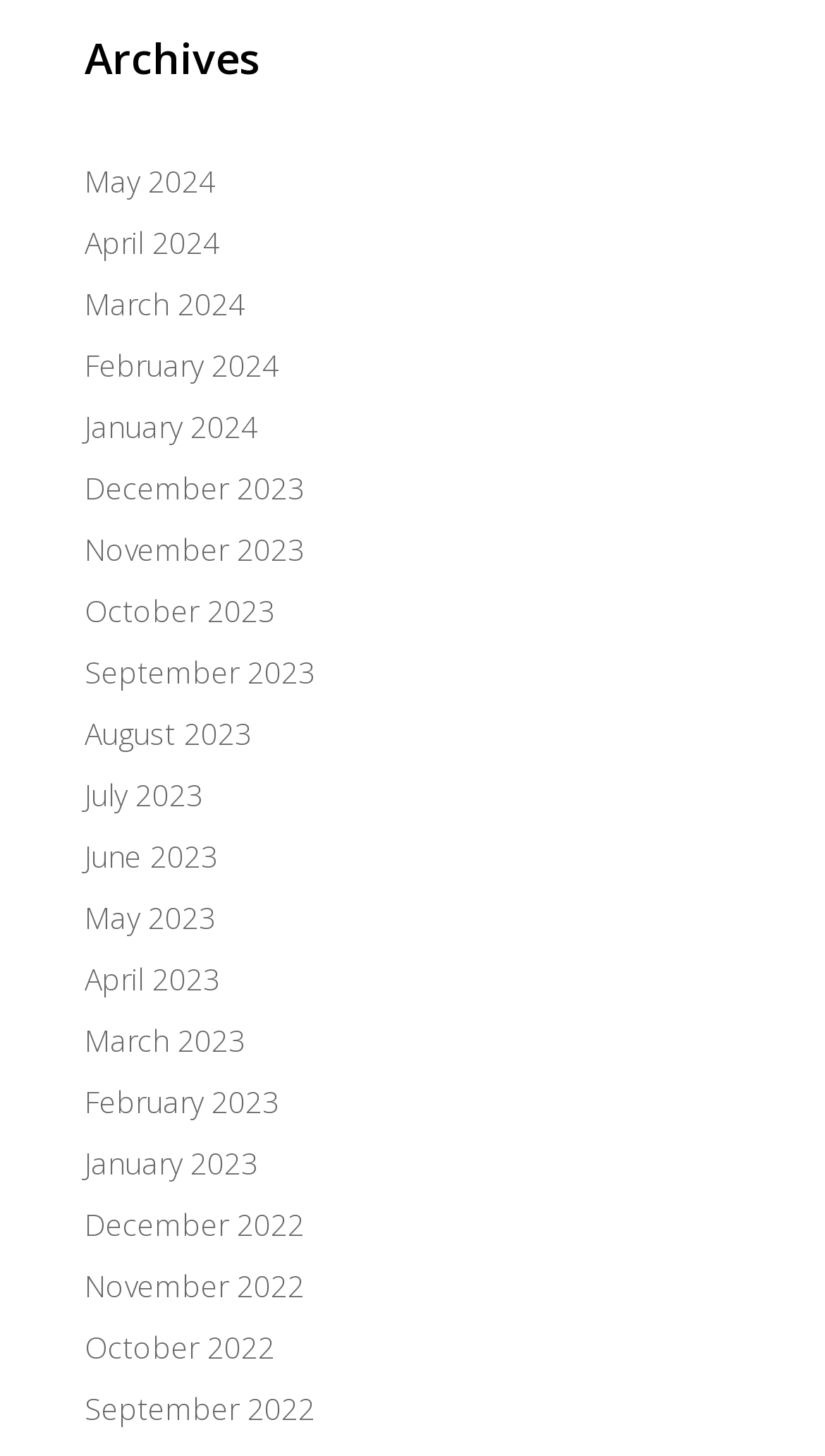Answer the following query with a single word or phrase:
What is the earliest month listed?

September 2022